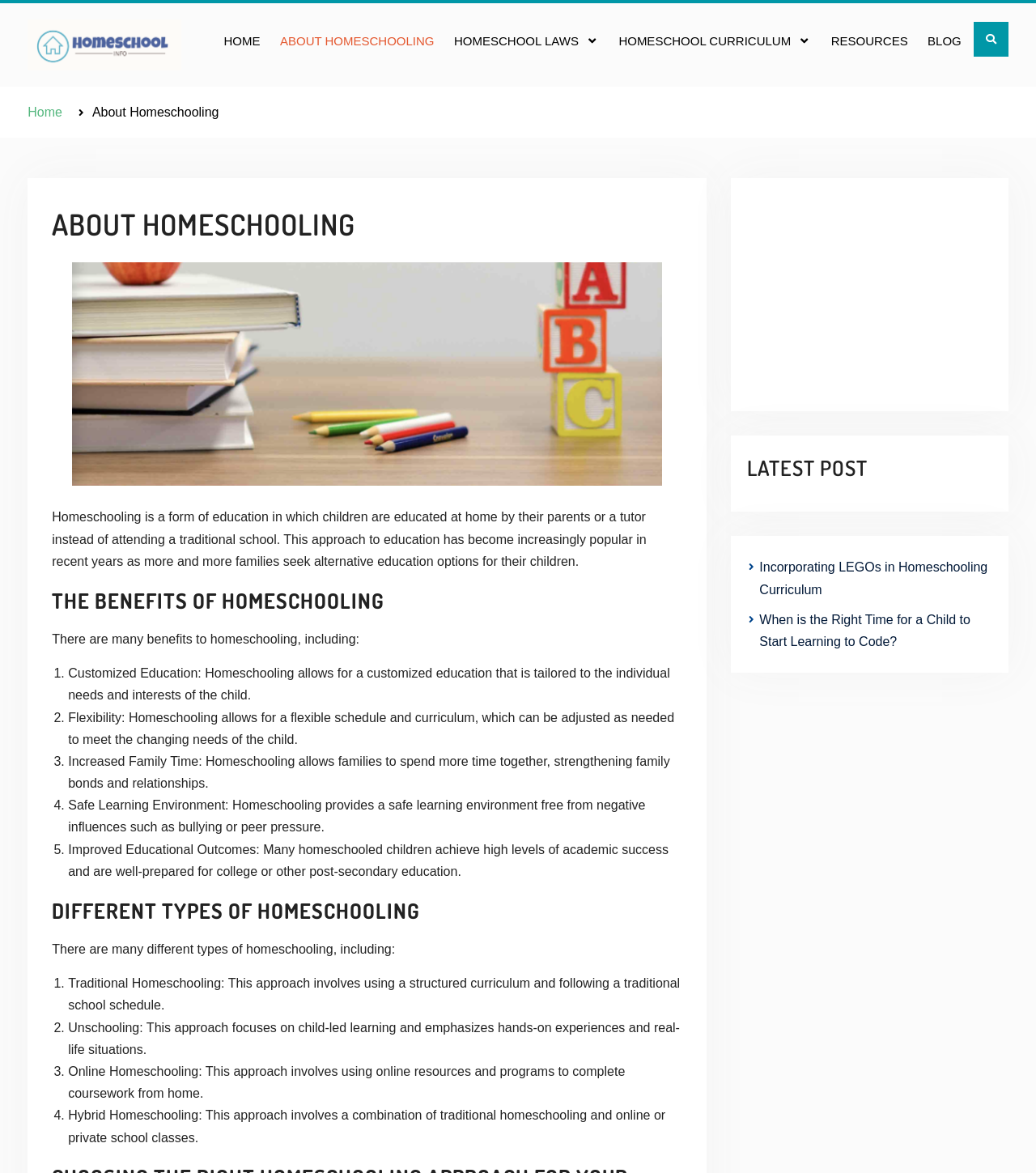Predict the bounding box of the UI element based on the description: "Homeschool Curriculum". The coordinates should be four float numbers between 0 and 1, formatted as [left, top, right, bottom].

[0.589, 0.017, 0.791, 0.053]